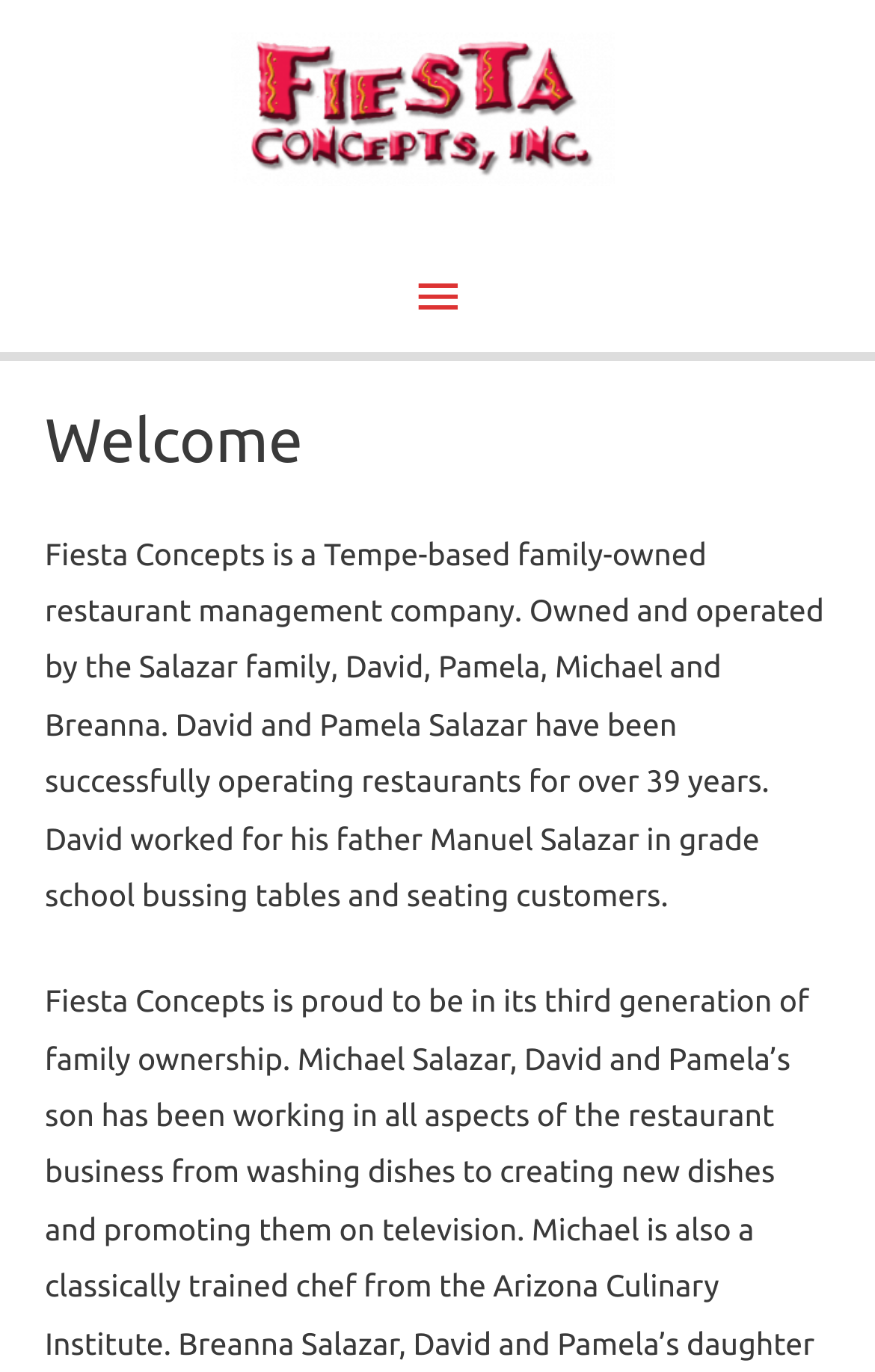Given the description "Main Menu", provide the bounding box coordinates of the corresponding UI element.

[0.441, 0.176, 0.559, 0.256]